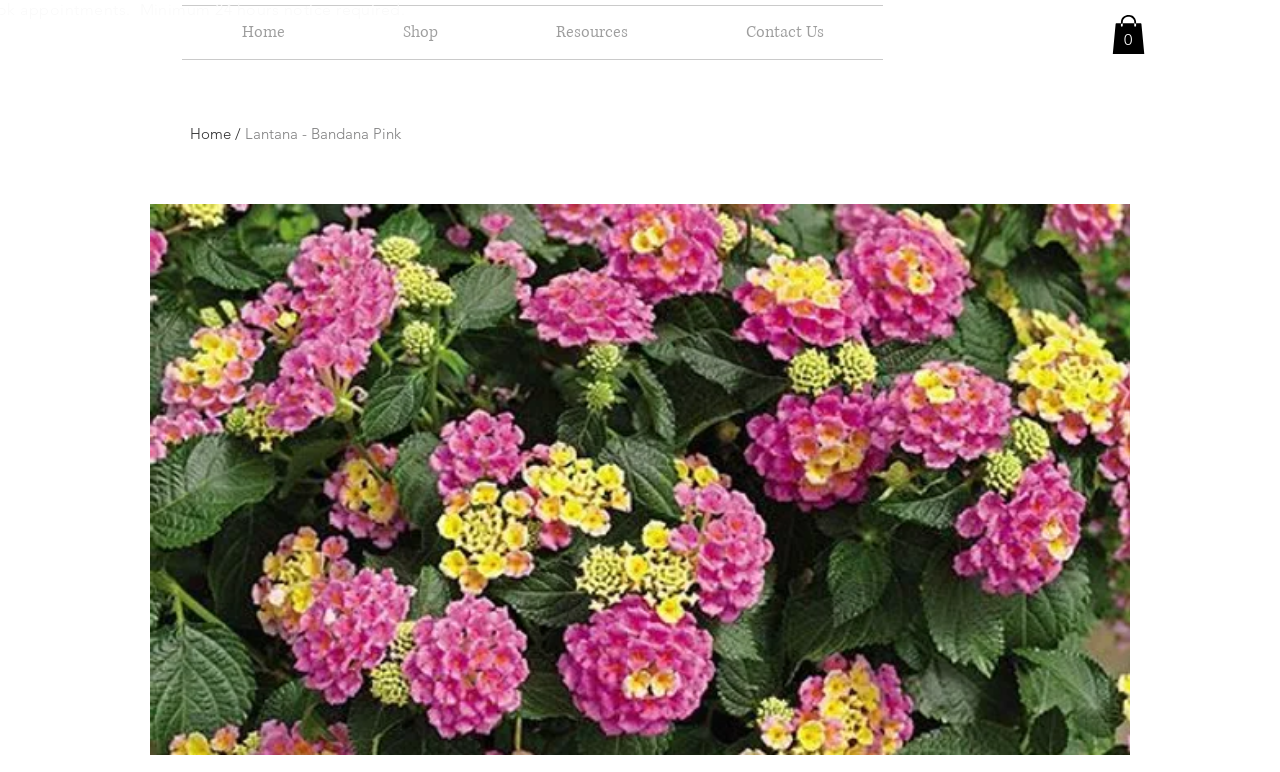Elaborate on the information and visuals displayed on the webpage.

The webpage is about a specific plant, Lantana - Bandana Pink, and its features. At the top left of the page, there is a navigation menu with four links: Home, Shop, Resources, and Contact Us. To the right of the navigation menu, there is a site search iframe. Next to the search iframe, there is a link to the cart, which currently has 0 items. The cart link is accompanied by an SVG icon.

Below the navigation menu, there is a large header section that takes up most of the page. Within this section, there is a prominent image of the Lantana - Bandana Pink plant. Above the image, there is a breadcrumb trail with links to the home page and a separator. The title of the plant, Lantana - Bandana Pink, is also displayed in this section.

The meta description suggests that this plant is suitable for tough conditions, being heat tolerant, drought tolerant, and deer resistant, with little to no need for maintenance.